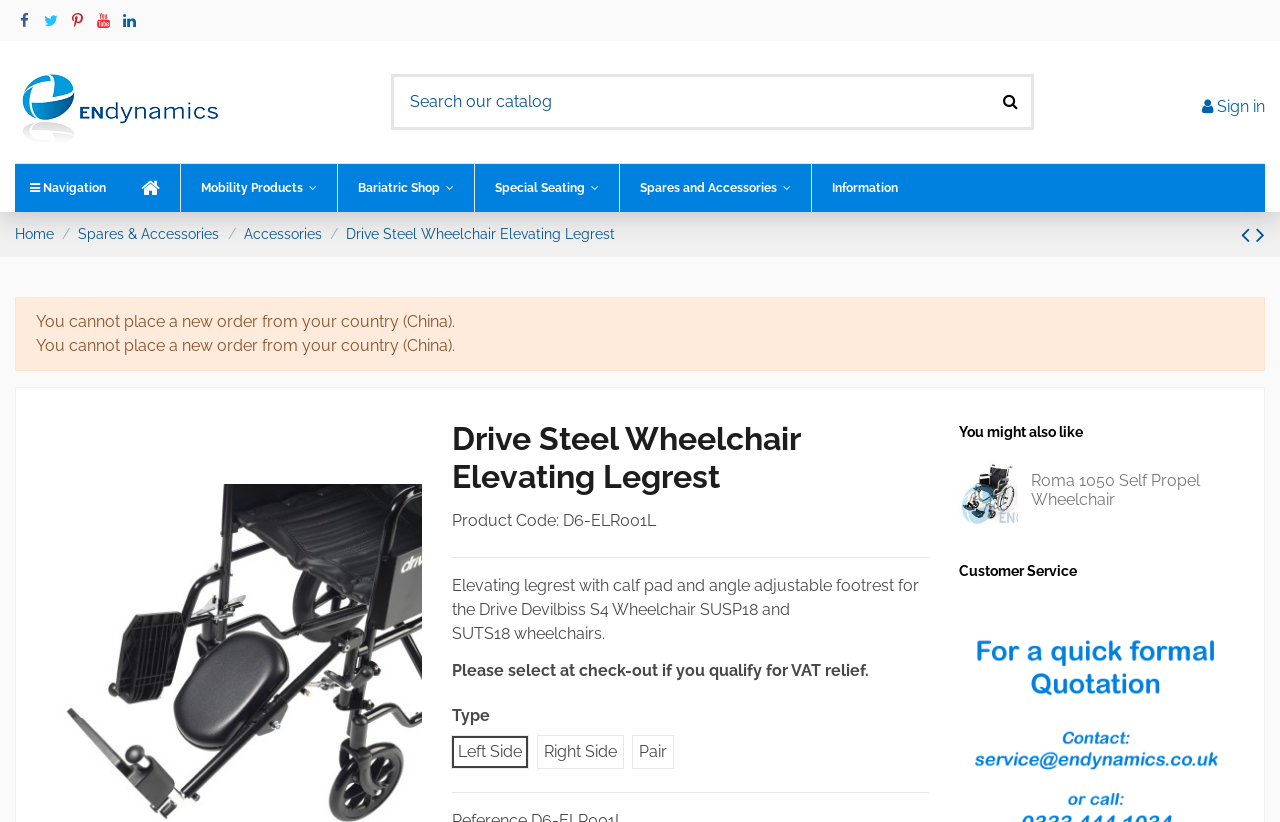From the details in the image, provide a thorough response to the question: What is the purpose of the elevating legrest?

I found the purpose of the elevating legrest by reading the product description, which states that it is 'for the Drive Devilbiss Steel S4 wheelchairs'.